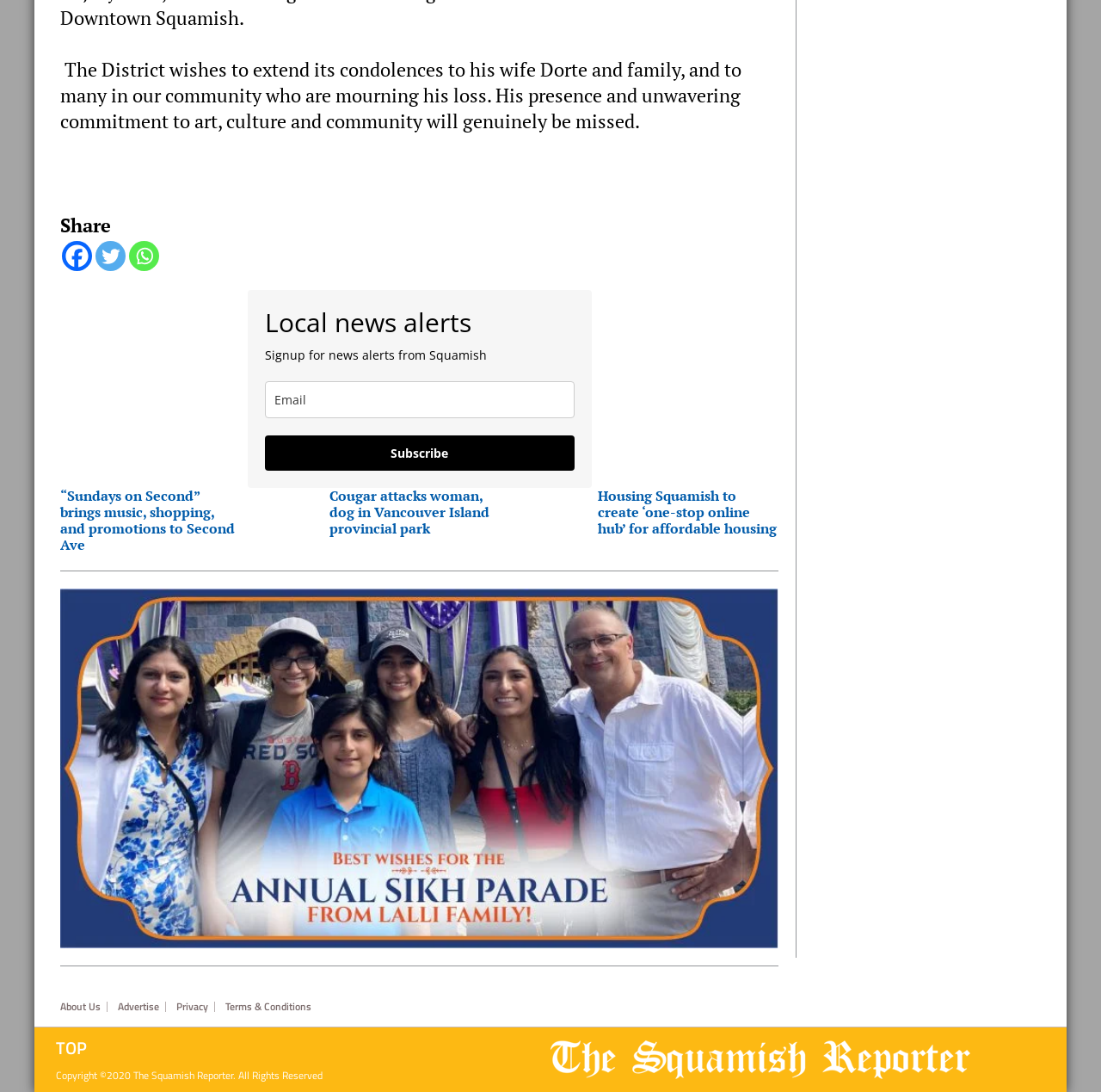Please identify the bounding box coordinates of the element that needs to be clicked to perform the following instruction: "View image".

[0.055, 0.539, 0.707, 0.869]